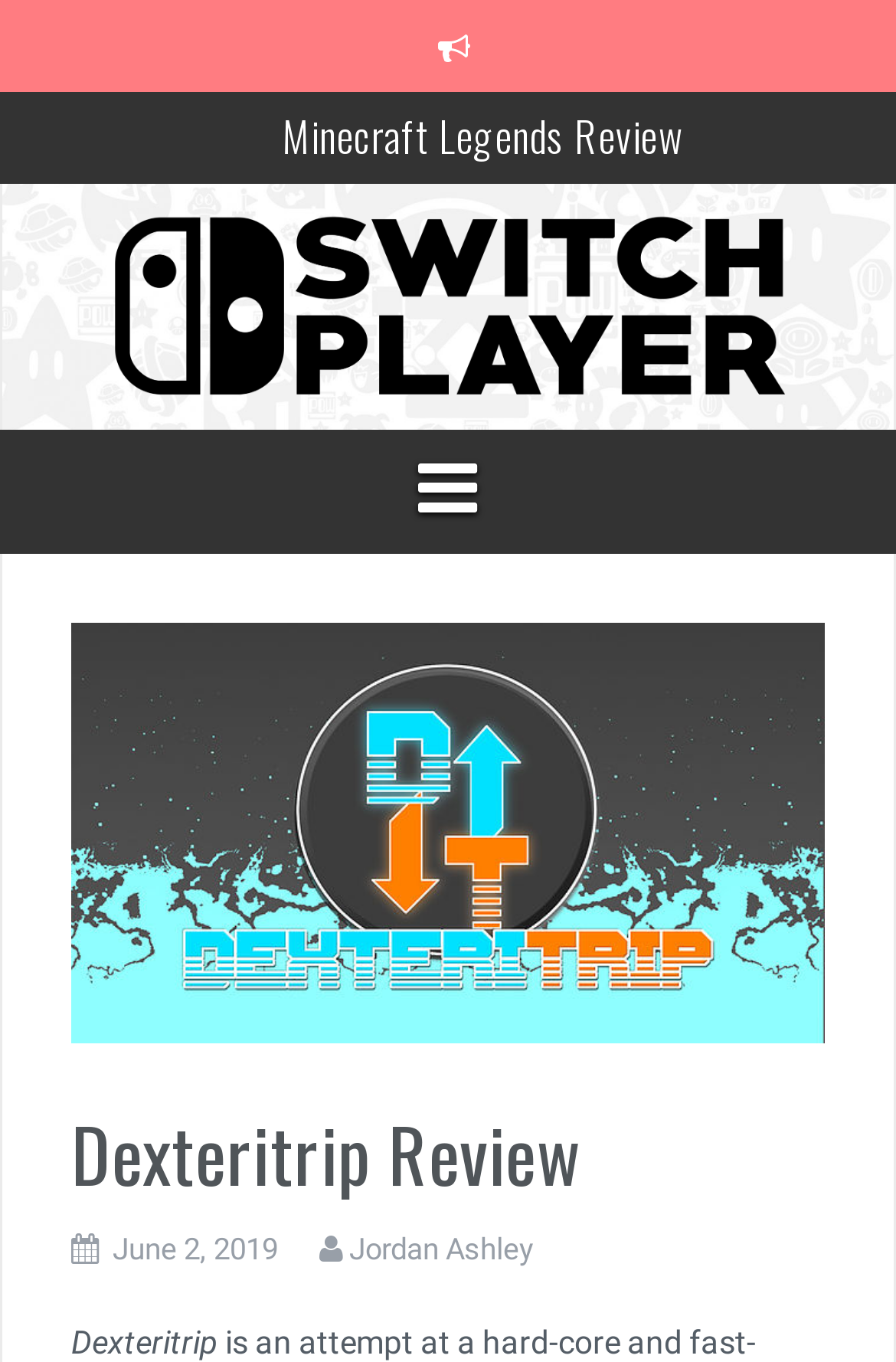What is the date of the review?
Answer the question with a detailed and thorough explanation.

I found the answer by looking at the time element in the header section of the webpage, which mentions the date as 'June 2, 2019'.